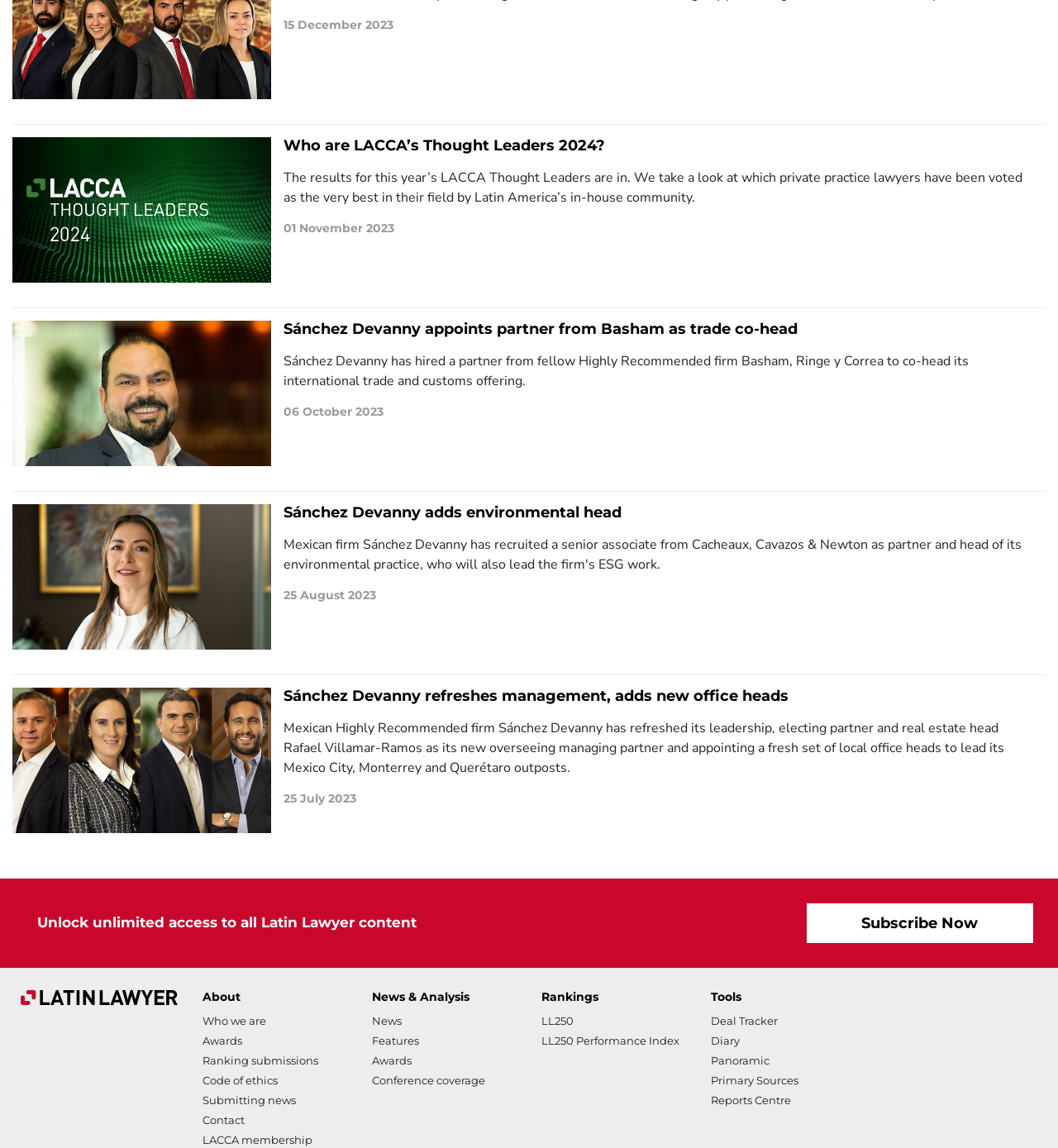Answer the question below in one word or phrase:
What is the name of the organization that provides the awards mentioned on the webpage?

LACCA